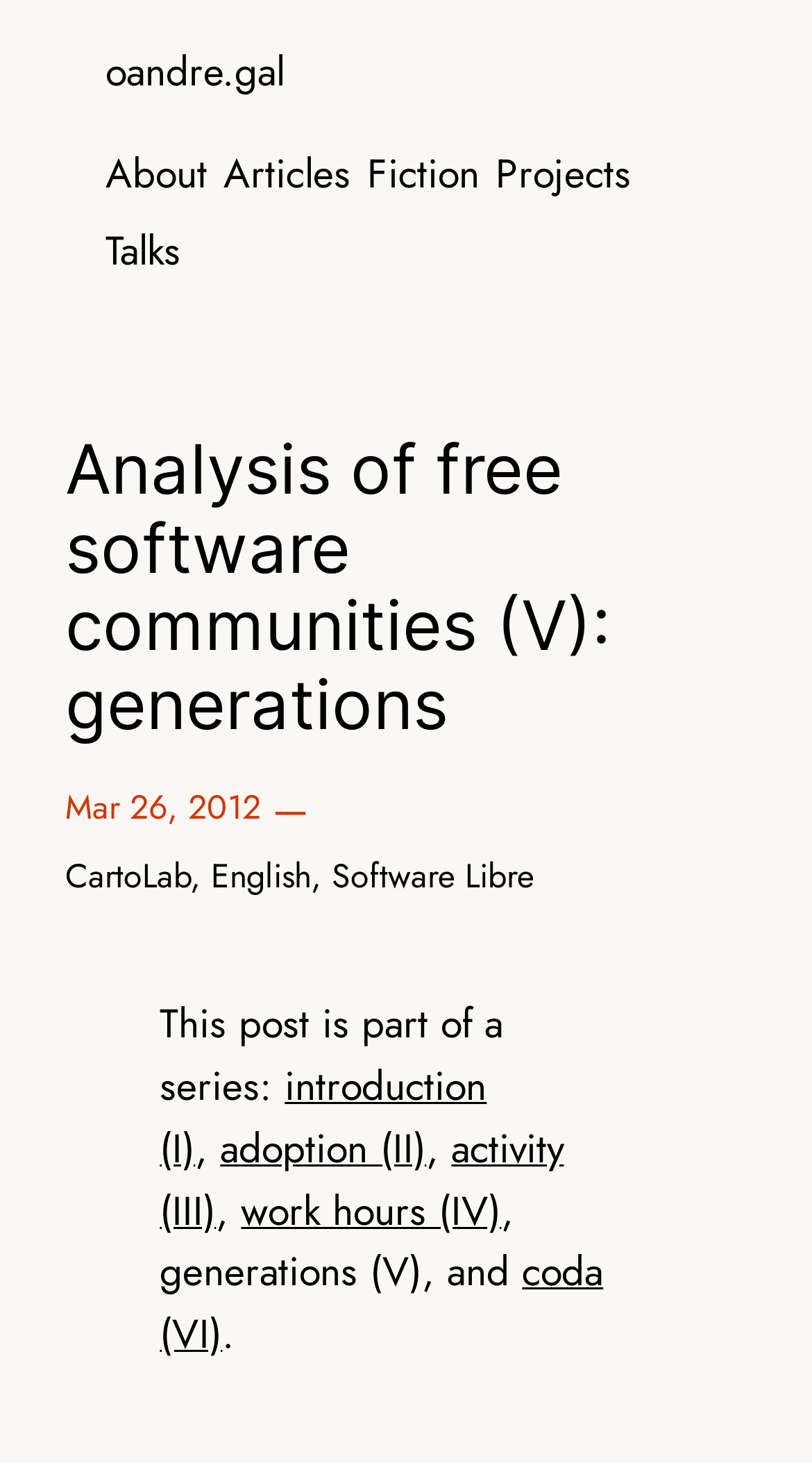Use a single word or phrase to answer the question:
What is the date of the post?

Mar 26, 2012